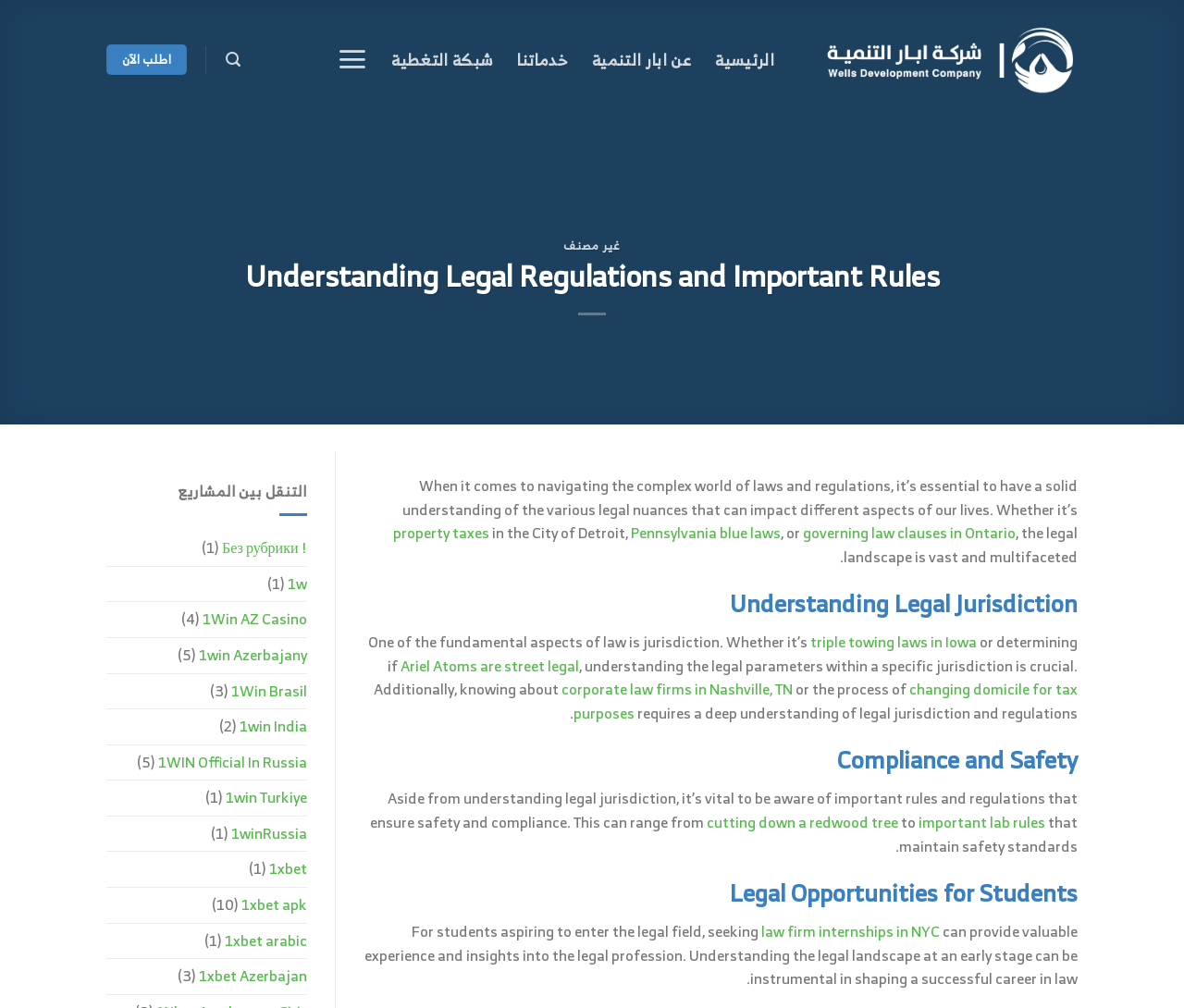What is the relationship between legal jurisdiction and compliance?
Please answer using one word or phrase, based on the screenshot.

They are related